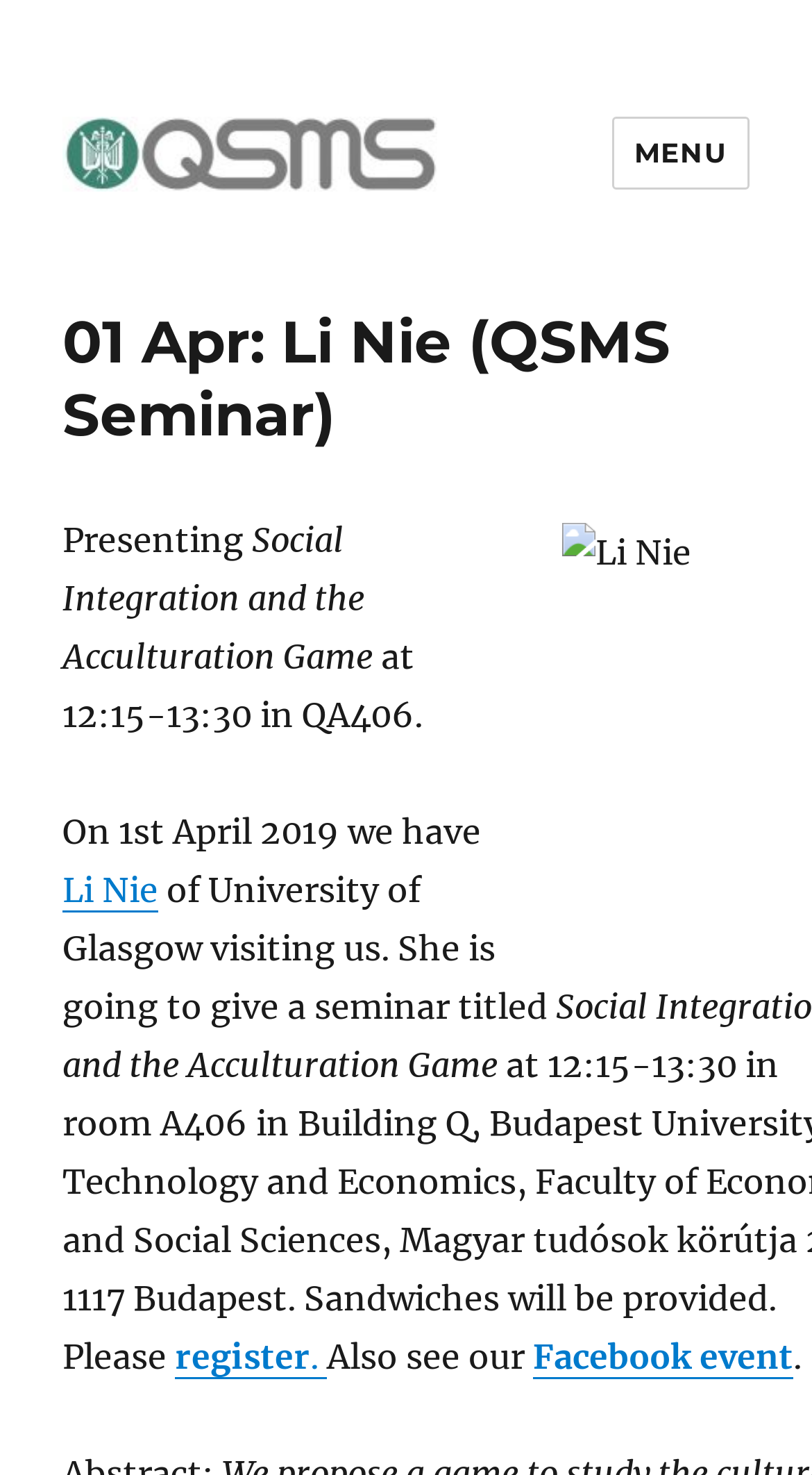Summarize the webpage with a detailed and informative caption.

The webpage appears to be an event page for a seminar titled "Li Nie (QSMS Seminar)" organized by the QSMS Research Group. At the top-left corner, there is a link to the QSMS Research Group, accompanied by an image with the same name. Below this, there is another link to the QSMS Research Group.

On the top-right corner, there is a button labeled "MENU" that controls the site navigation and social navigation. Below this button, there is a header section that contains the title of the seminar, "01 Apr: Li Nie (QSMS Seminar)".

The main content of the page is divided into several sections. The first section starts with the text "Presenting" and is followed by the title of the seminar, "Social Integration and the Acculturation Game". Below this, there is a line of text indicating the time and location of the seminar, "at 12:15-13:30 in QA406.".

The next section starts with the text "On 1st April 2019 we have" and is followed by a link to the speaker's name, "Li Nie", who is from the University of Glasgow. The text then continues to describe the seminar, stating that Li Nie will give a seminar titled... (the title is not specified).

At the bottom of the page, there is a call-to-action section. A link to "register" is provided, followed by the text "Also see our" and a link to the "Facebook event".